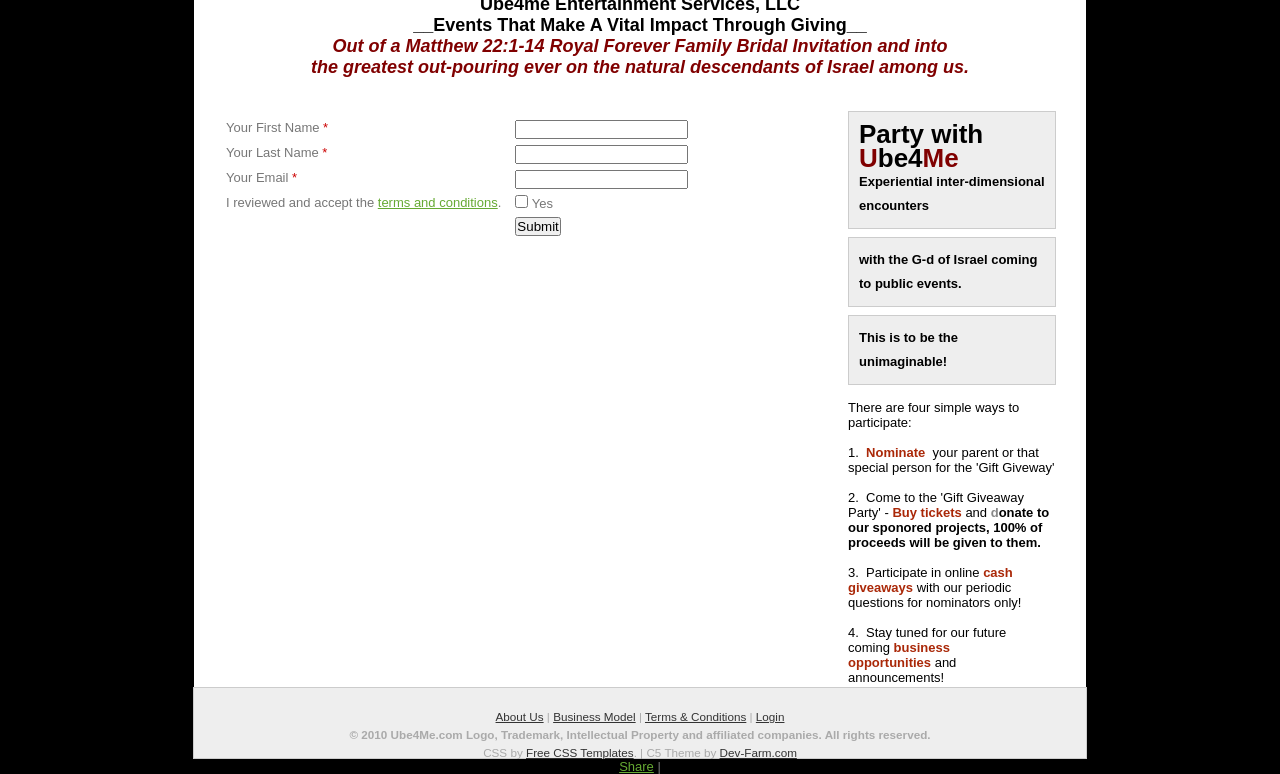Show the bounding box coordinates of the region that should be clicked to follow the instruction: "Read terms and conditions."

[0.295, 0.252, 0.389, 0.271]